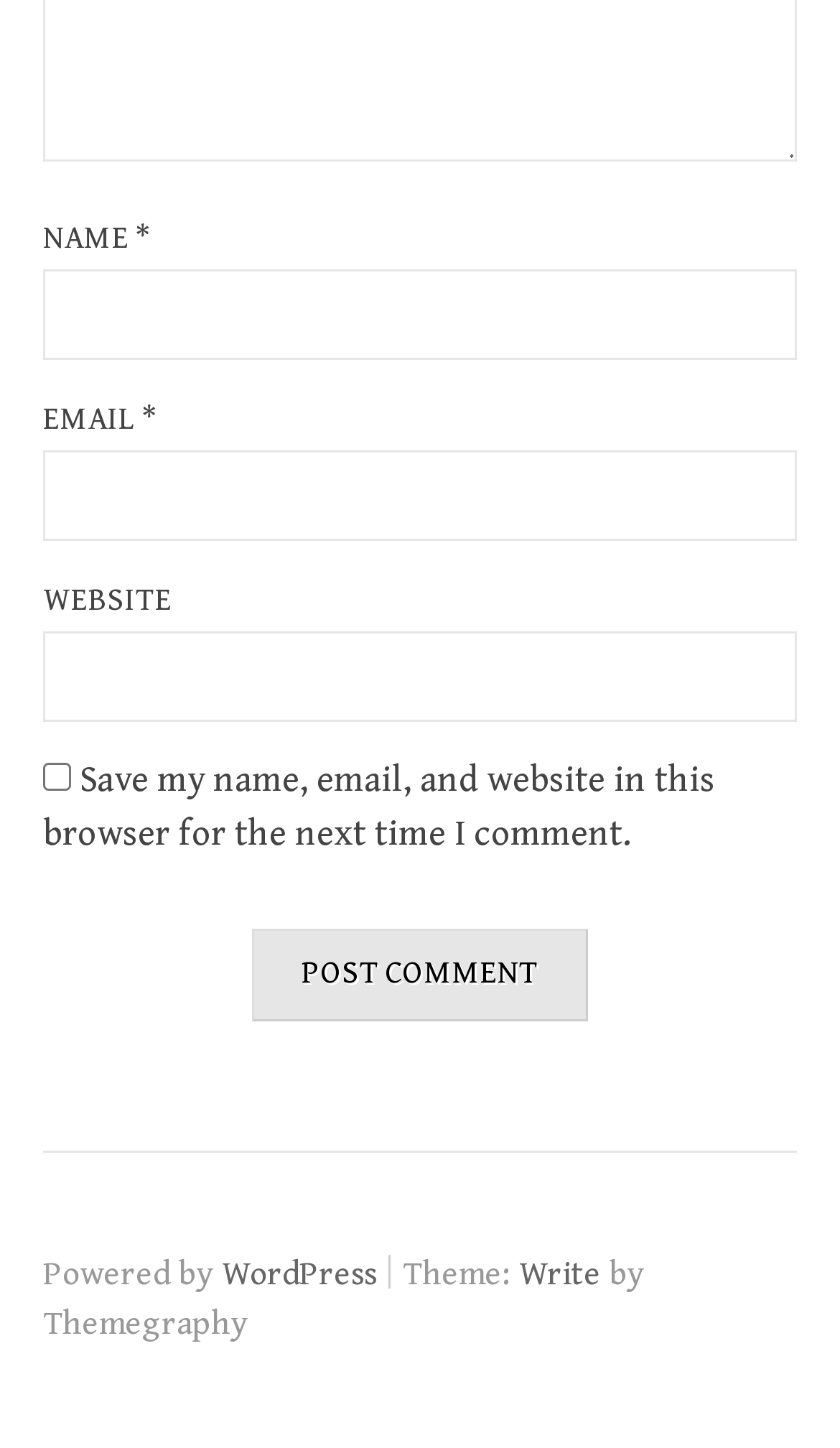Give a short answer using one word or phrase for the question:
What is the text on the button to submit the comment?

Post Comment